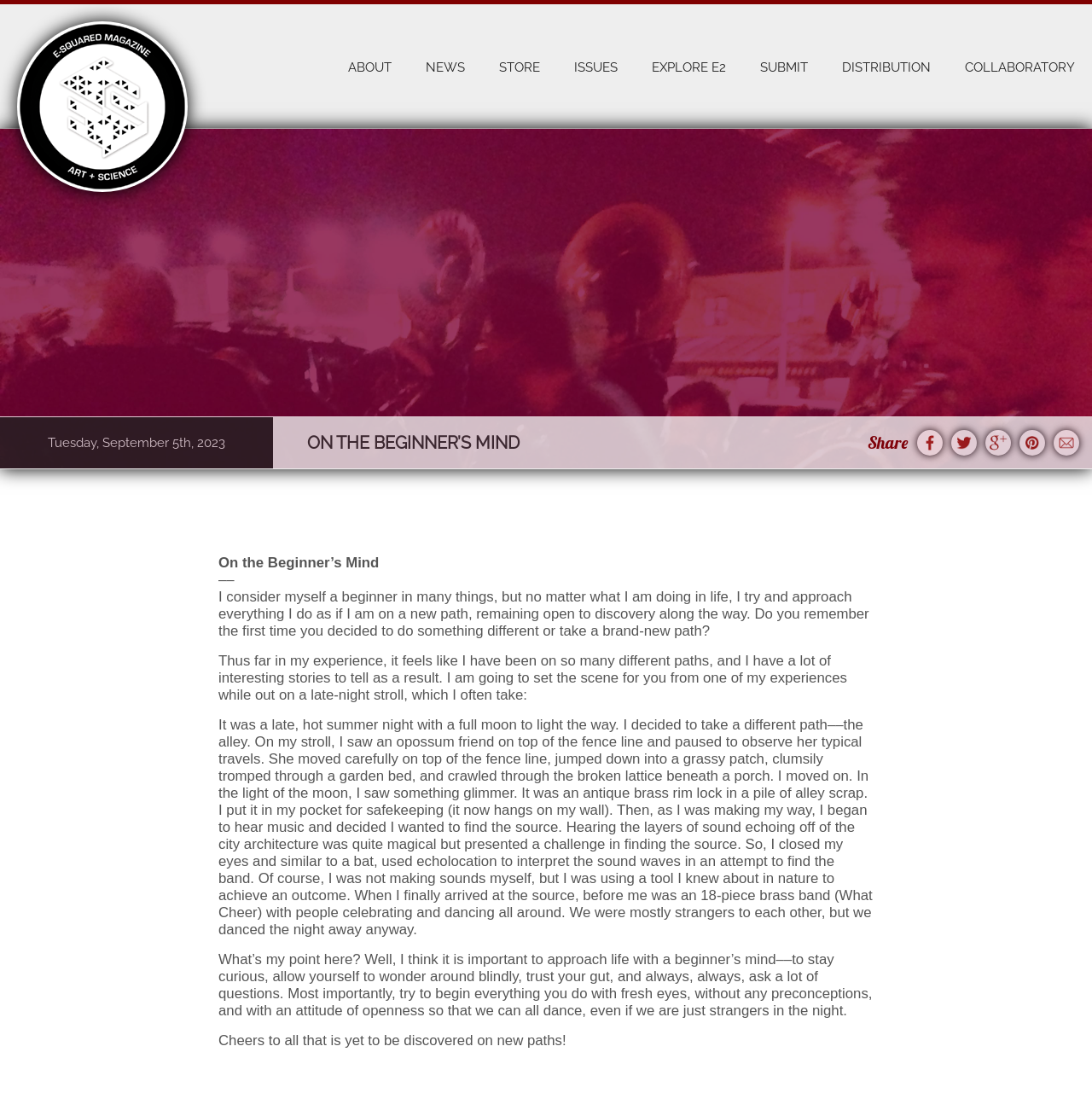Generate a comprehensive description of the webpage content.

The webpage is an article titled "On the Beginner's Mind" from E-Squared Magazine. At the top, there are seven links: "COLLABORATORY", "DISTRIBUTION", "SUBMIT", "EXPLORE E2", "ISSUES", "STORE", and "NEWS", followed by "ABOUT" on the right side. 

Below these links, there is a main section that occupies most of the page. Within this section, there is a large image related to the article, taking up most of the space. Above the image, there are two headings: "Tuesday, September 5th, 2023" and "ON THE BEGINNER’S MIND". 

To the right of the image, there is a "Share" button. Below the headings, there are five blocks of text. The first block is the title "On the Beginner’s Mind" followed by an em dash. The second block is a paragraph describing the author's approach to life as a beginner. The third block is another paragraph about the author's experience on a late-night stroll, where they encountered an opossum and found an antique brass rim lock. The fourth block is a longer paragraph describing the author's attempt to find the source of music they heard, using echolocation, and eventually discovering an 18-piece brass band. The final block is a conclusion, emphasizing the importance of approaching life with a beginner's mind, staying curious, and being open to new experiences. The article ends with a farewell message, "Cheers to all that is yet to be discovered on new paths!"